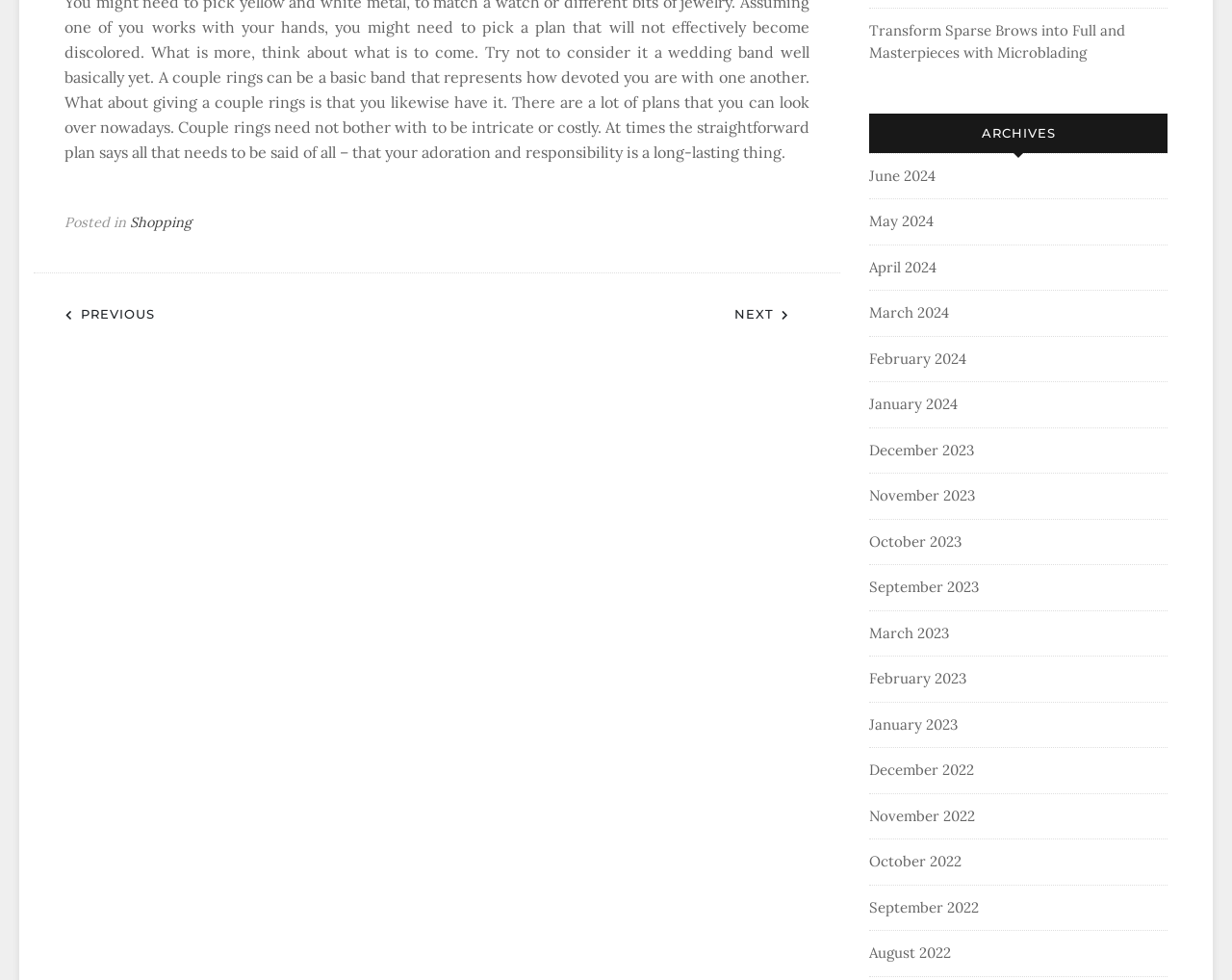Can you find the bounding box coordinates for the element to click on to achieve the instruction: "Go to the previous post"?

[0.052, 0.309, 0.142, 0.329]